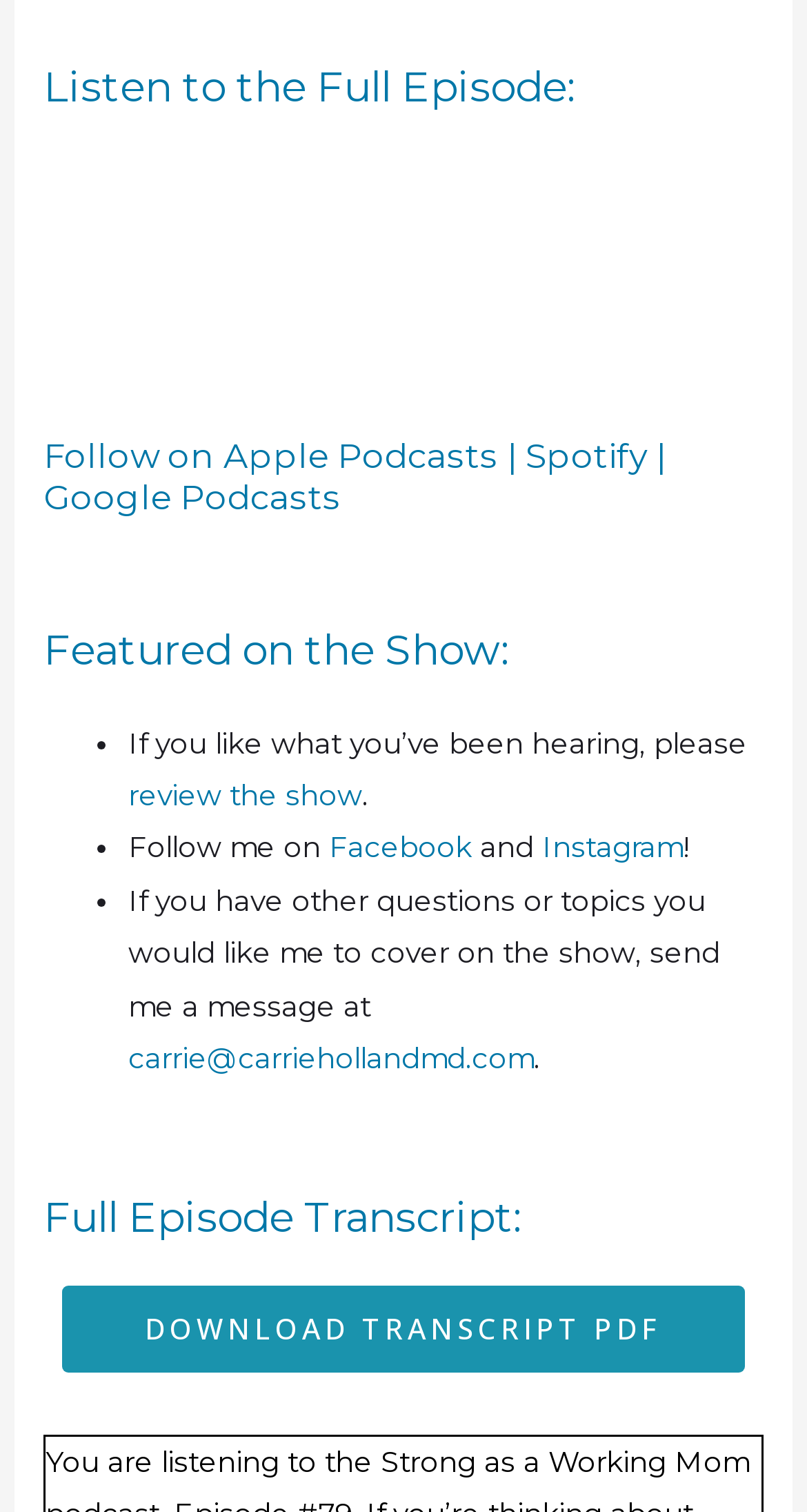Provide the bounding box for the UI element matching this description: "DOWNLOAD TRANSCRIPT PDF".

[0.077, 0.85, 0.923, 0.907]